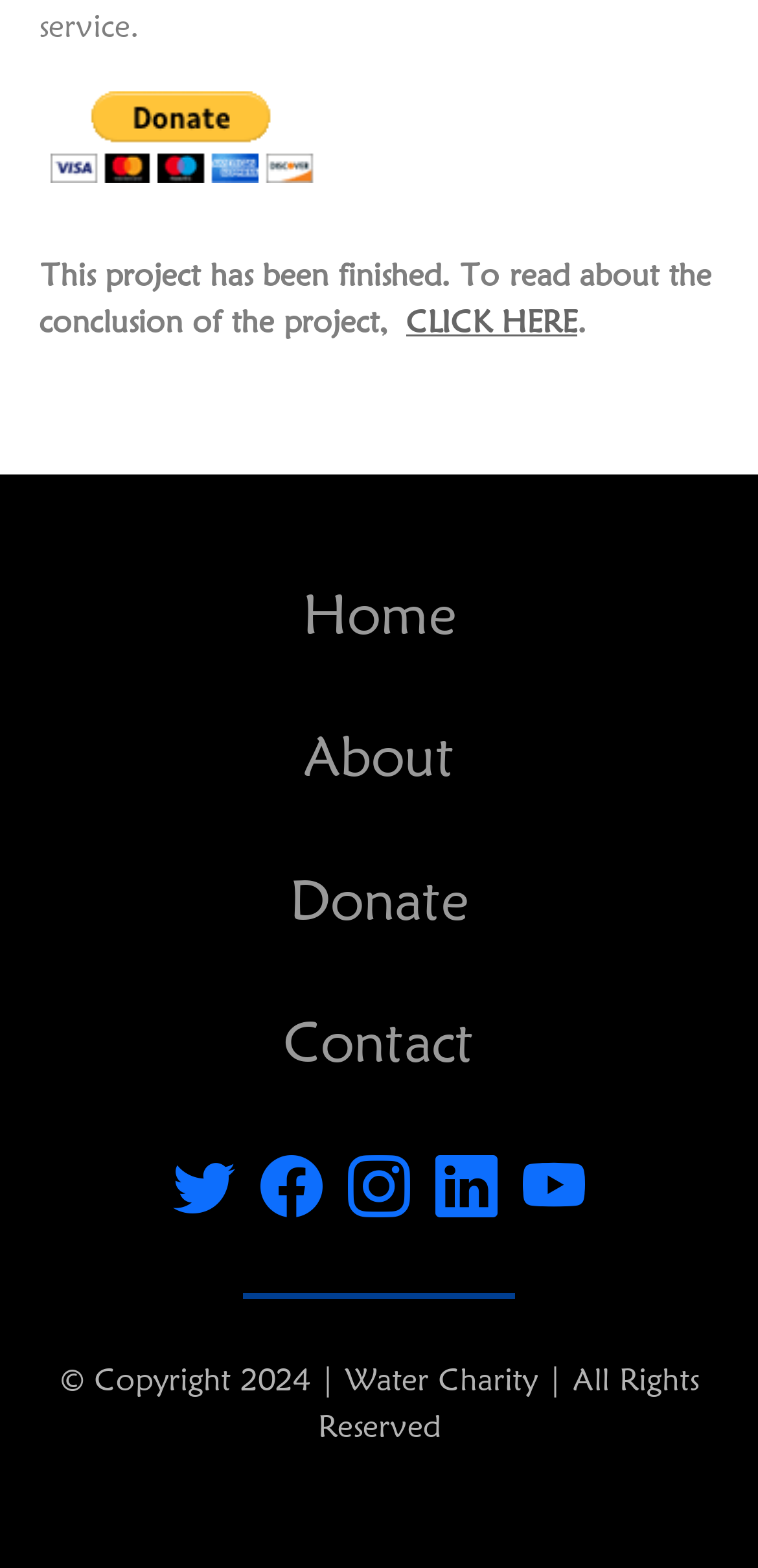Bounding box coordinates should be in the format (top-left x, top-left y, bottom-right x, bottom-right y) and all values should be floating point numbers between 0 and 1. Determine the bounding box coordinate for the UI element described as: CLICK HERE

[0.536, 0.194, 0.762, 0.217]